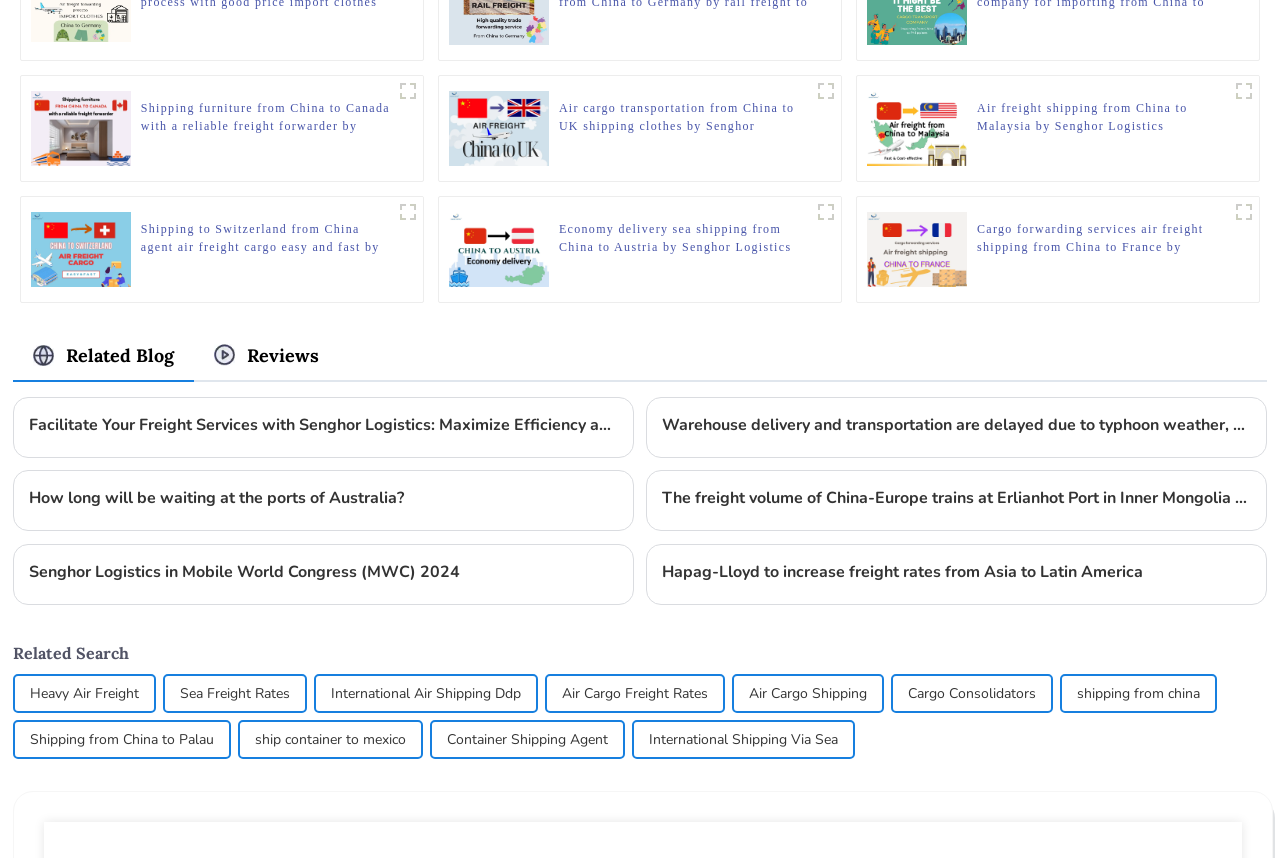What is the company name mentioned on the webpage?
Look at the image and respond with a one-word or short phrase answer.

Senghor Logistics